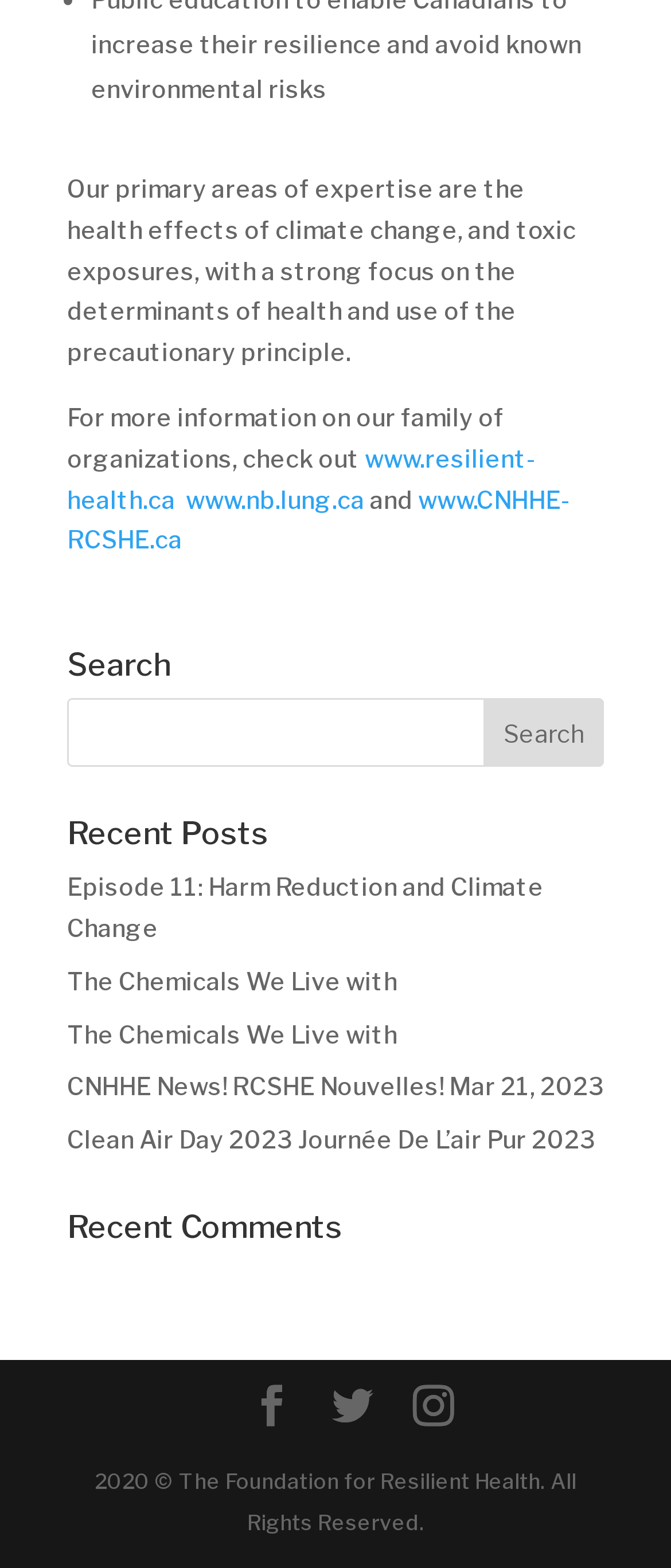Find and indicate the bounding box coordinates of the region you should select to follow the given instruction: "Click on the Clean Air Day 2023 link".

[0.1, 0.717, 0.887, 0.736]